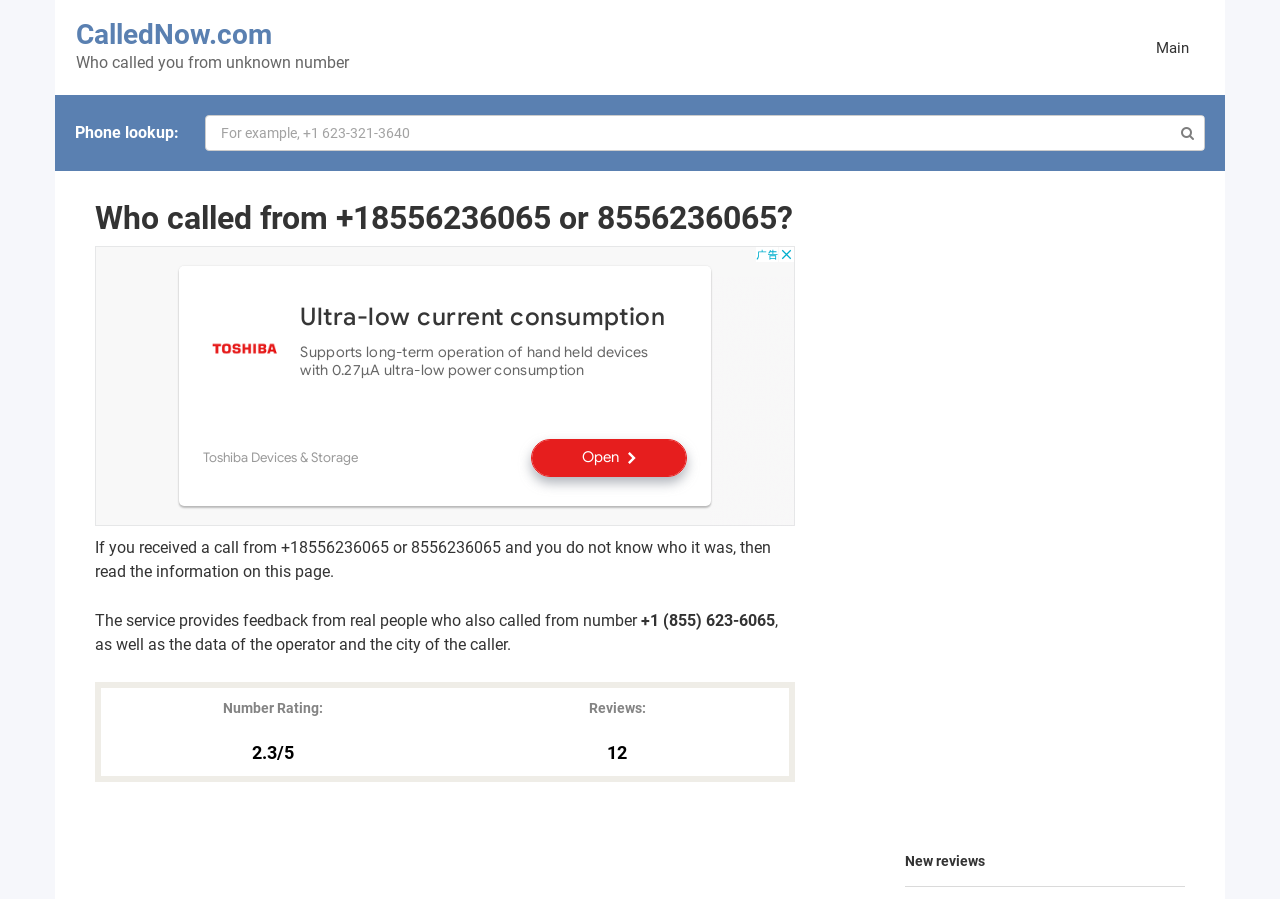What can you do on this webpage?
Please answer the question with as much detail as possible using the screenshot.

This webpage allows you to look up a phone number, as indicated by the 'Phone lookup:' label and the text box where you can enter the phone number.